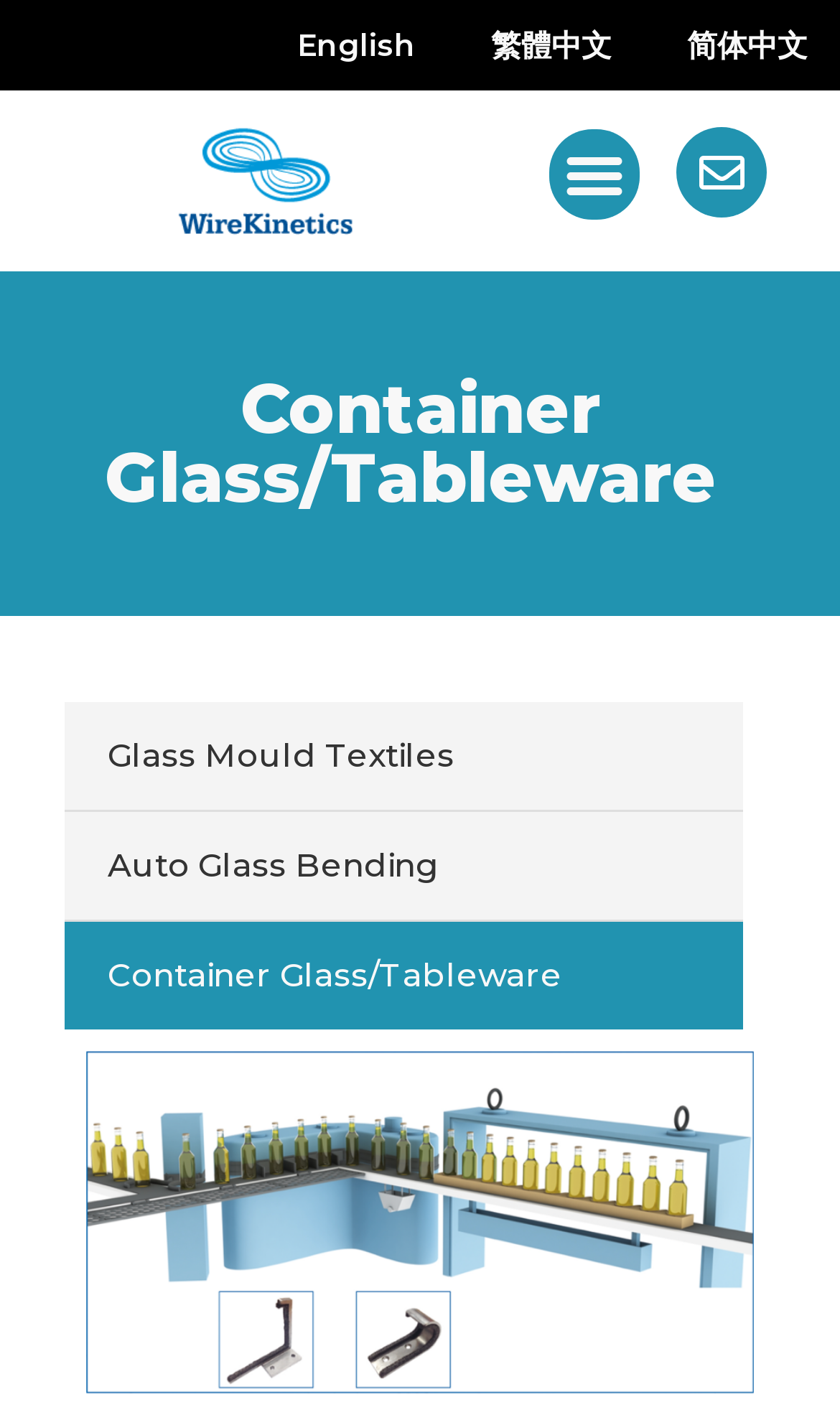How many links are present in the top section of the webpage?
Please answer the question as detailed as possible based on the image.

I can see four links in the top section of the webpage, which are the language options and two other links with no text.